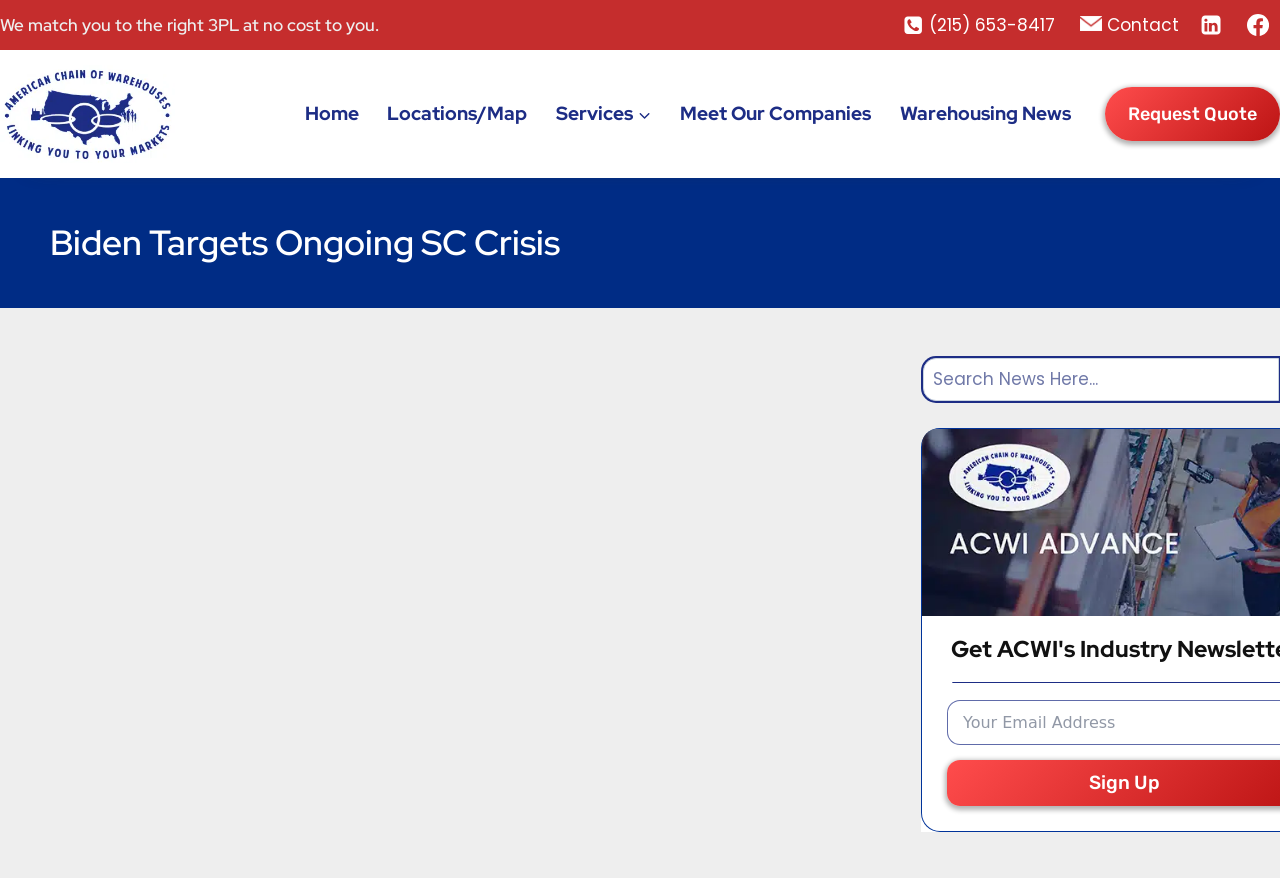Please mark the bounding box coordinates of the area that should be clicked to carry out the instruction: "search for something".

[0.721, 0.407, 0.999, 0.456]